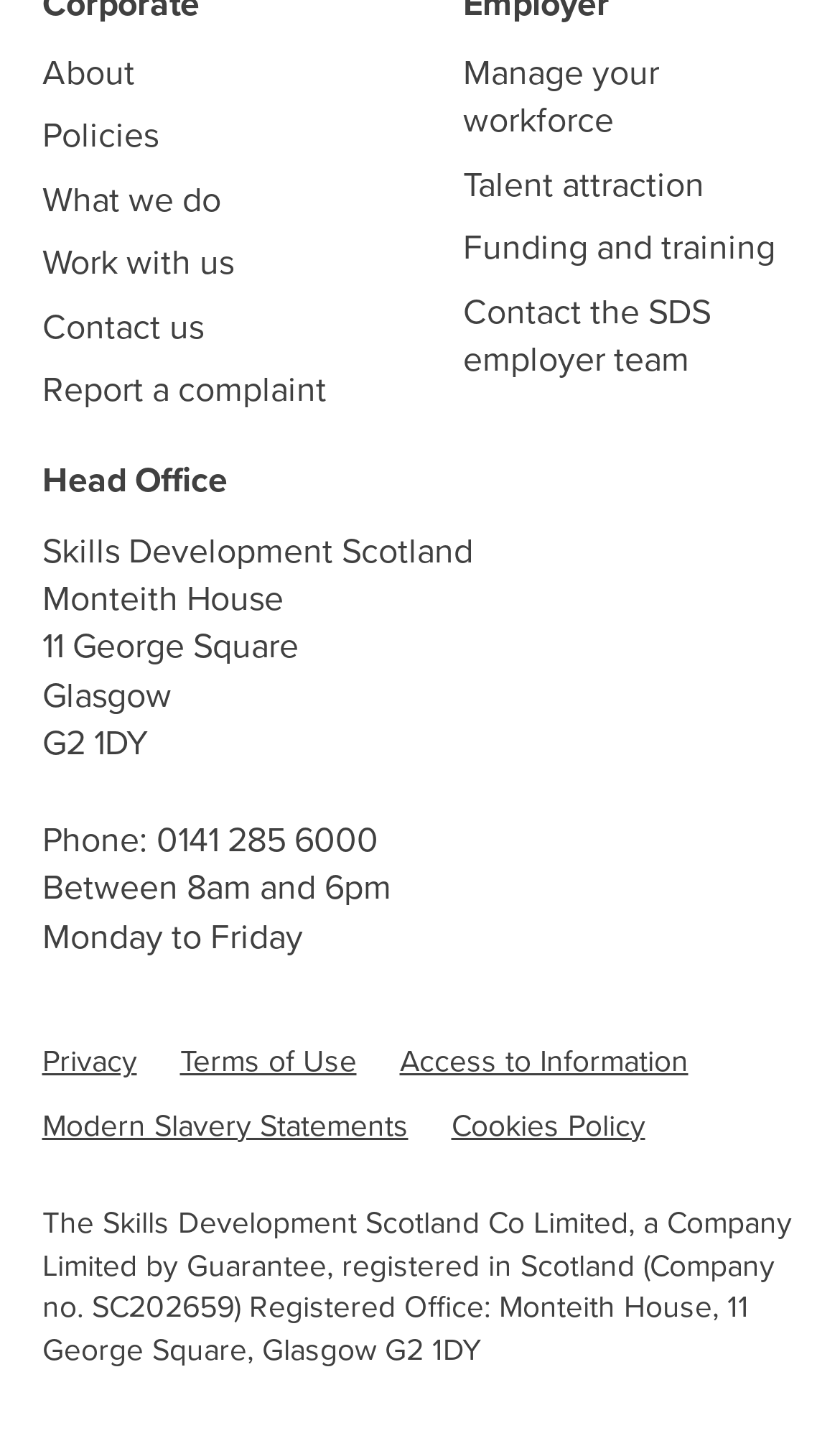Using the elements shown in the image, answer the question comprehensively: What is the company name?

The company name can be found in the static text element 'Skills Development Scotland' located at [0.05, 0.363, 0.563, 0.397] which is a part of the header section of the webpage.